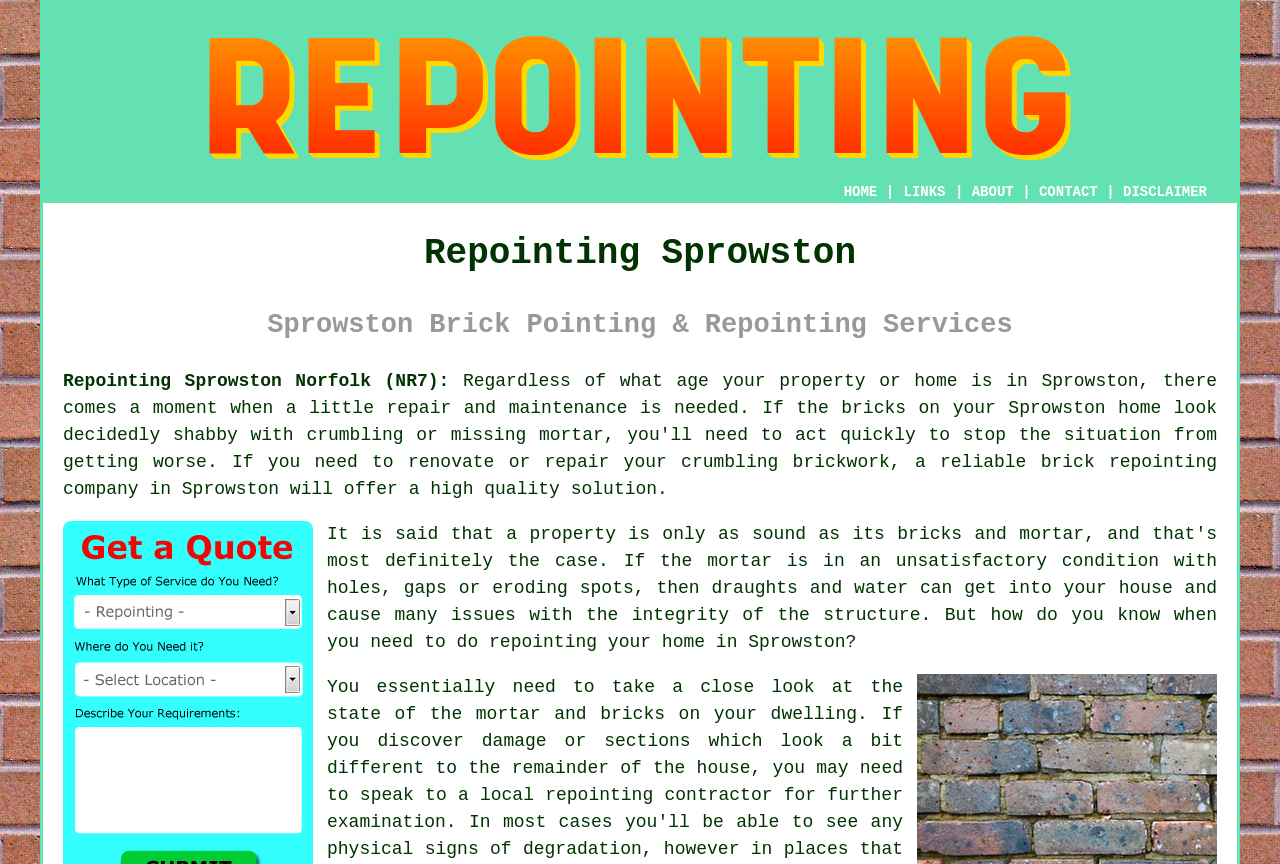Please determine the bounding box coordinates of the element's region to click for the following instruction: "click the CONTACT link".

[0.812, 0.213, 0.858, 0.231]